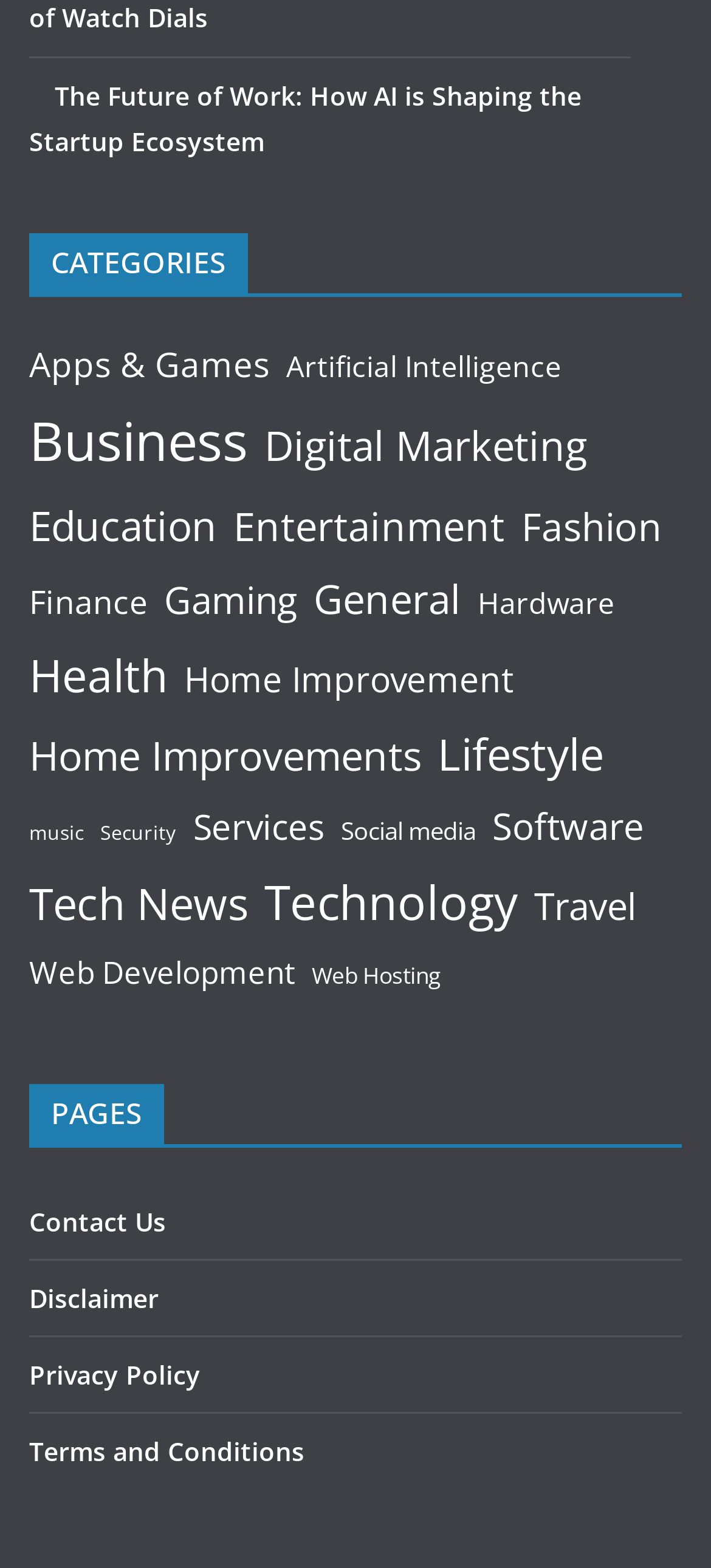Analyze the image and answer the question with as much detail as possible: 
How many pages are listed?

I counted the number of links under the 'PAGES' heading, and there are 4 links, each representing a page.